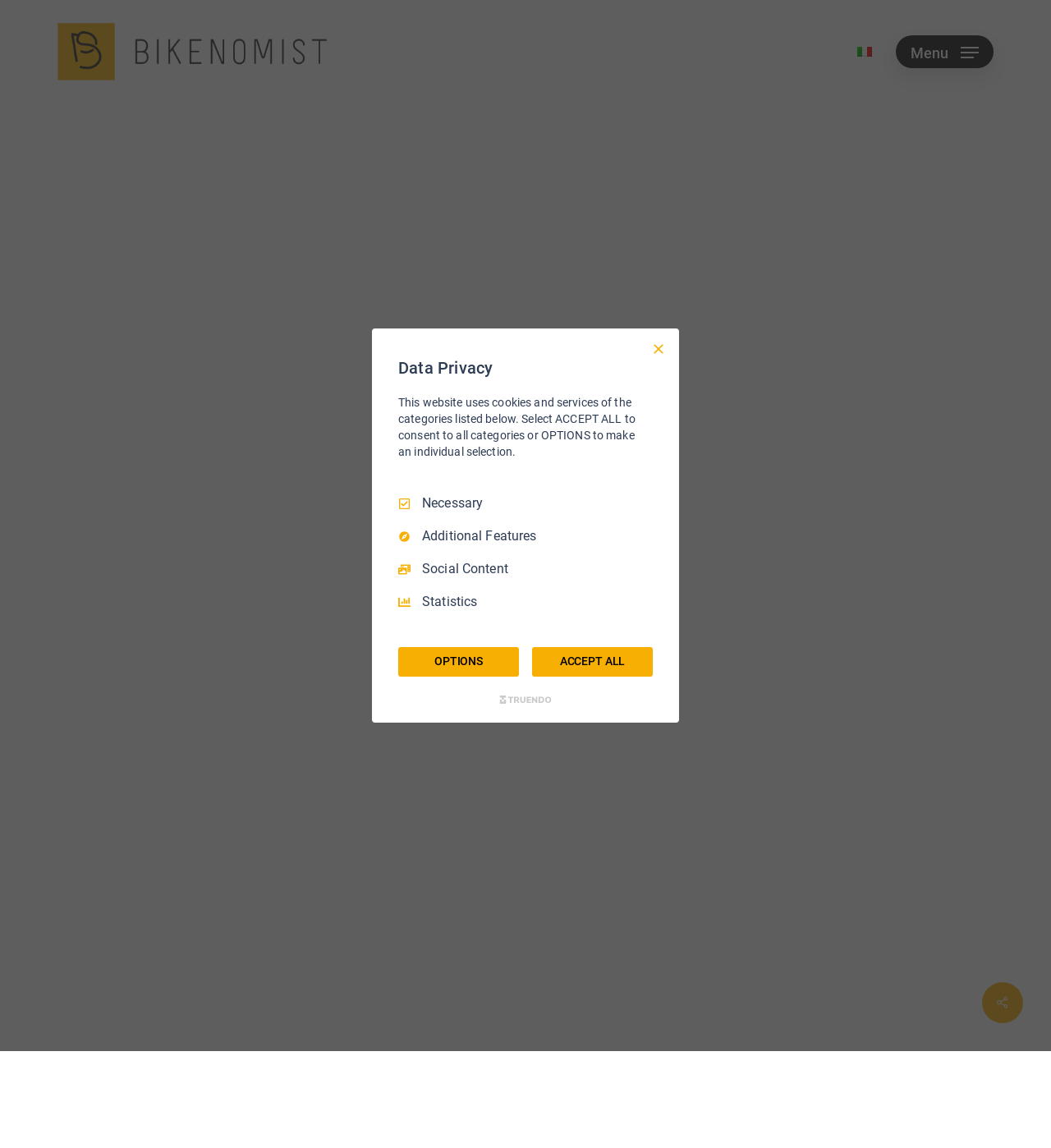How many images are there in the Data Privacy section?
Refer to the image and provide a one-word or short phrase answer.

4